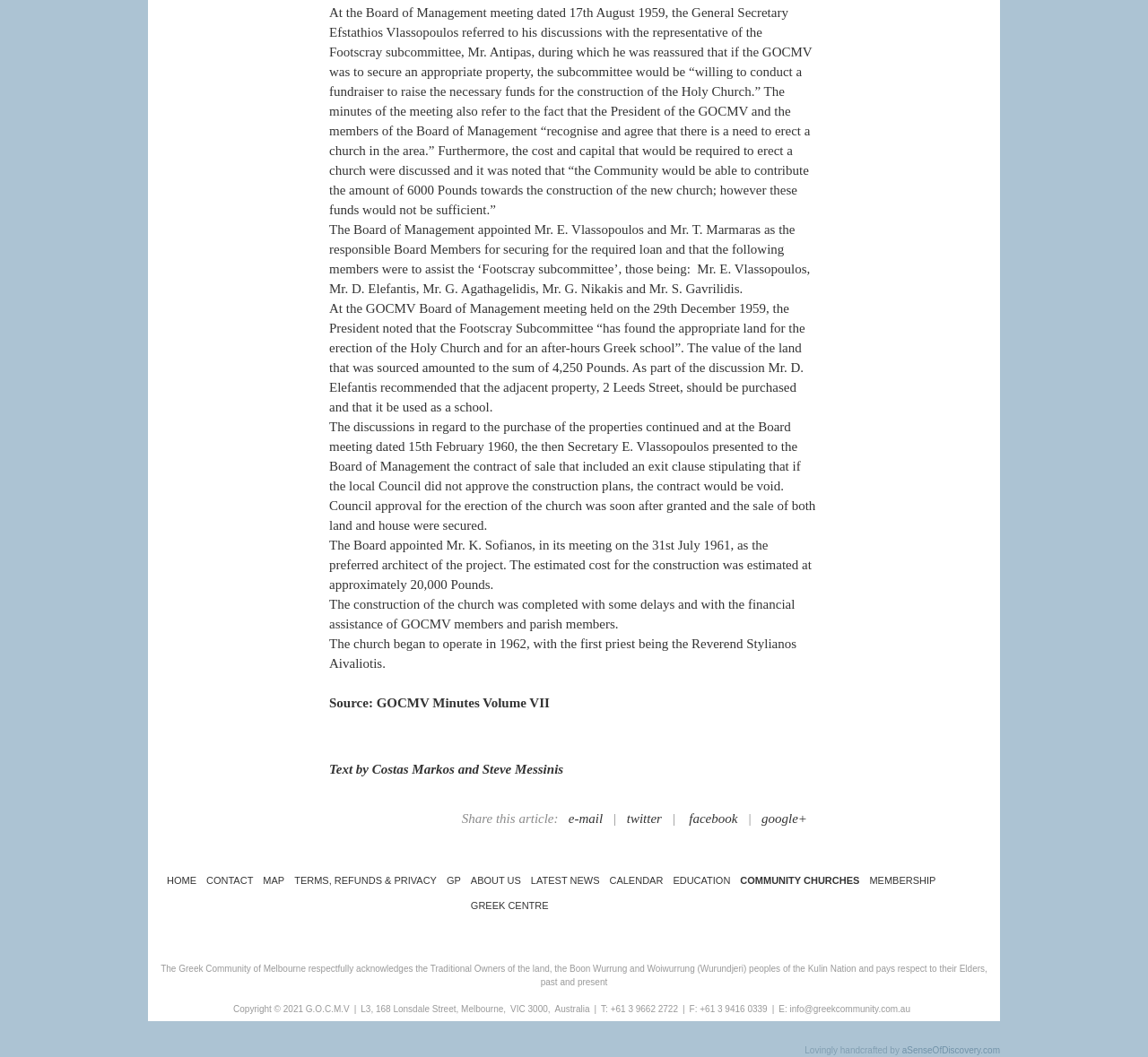Can you give a comprehensive explanation to the question given the content of the image?
What is the name of the organization mentioned in the article?

The article mentions the Board of Management meeting of the GOCMV, which stands for the Greek Community of Melbourne and Victoria.